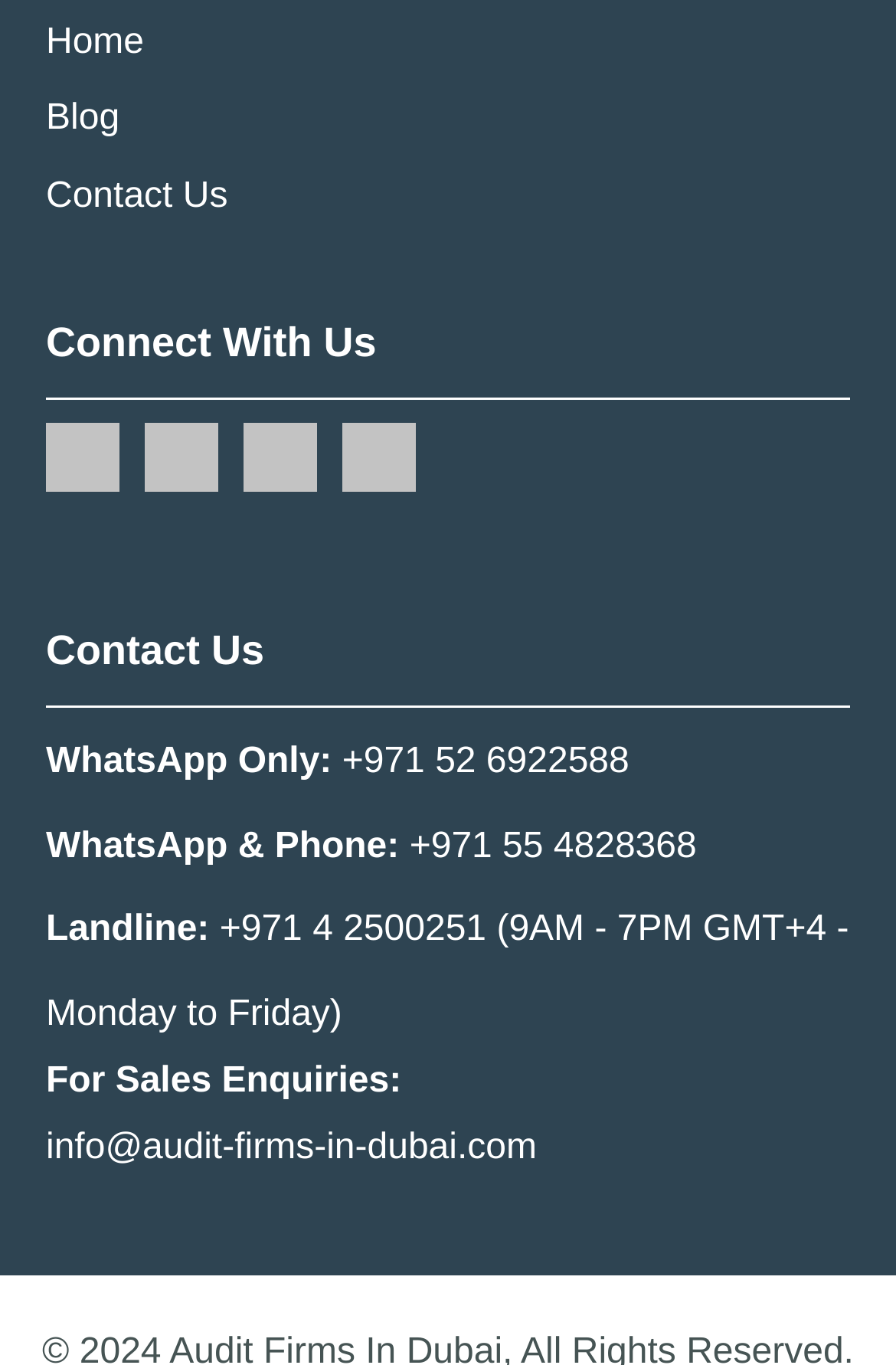Locate the bounding box coordinates of the area where you should click to accomplish the instruction: "Click on Home".

[0.051, 0.016, 0.161, 0.045]